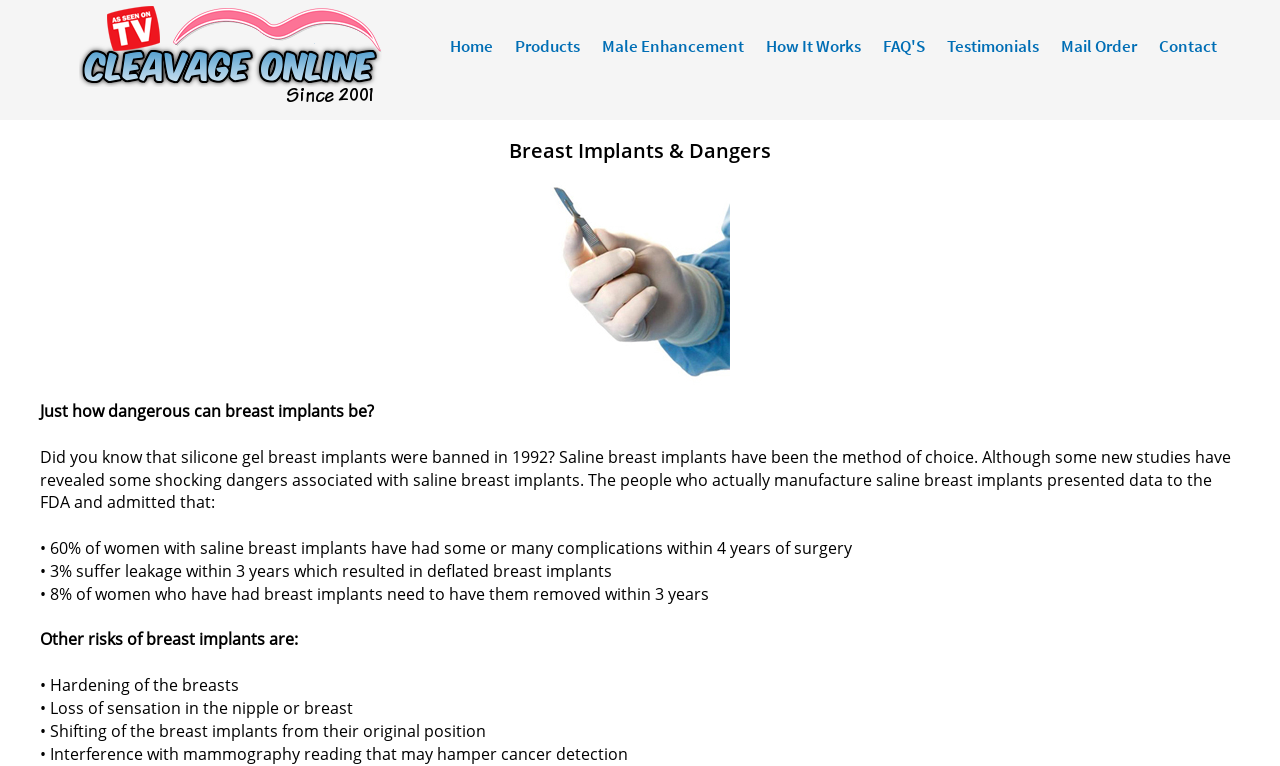Find the bounding box of the UI element described as: "FAQ'S". The bounding box coordinates should be given as four float values between 0 and 1, i.e., [left, top, right, bottom].

[0.69, 0.046, 0.723, 0.074]